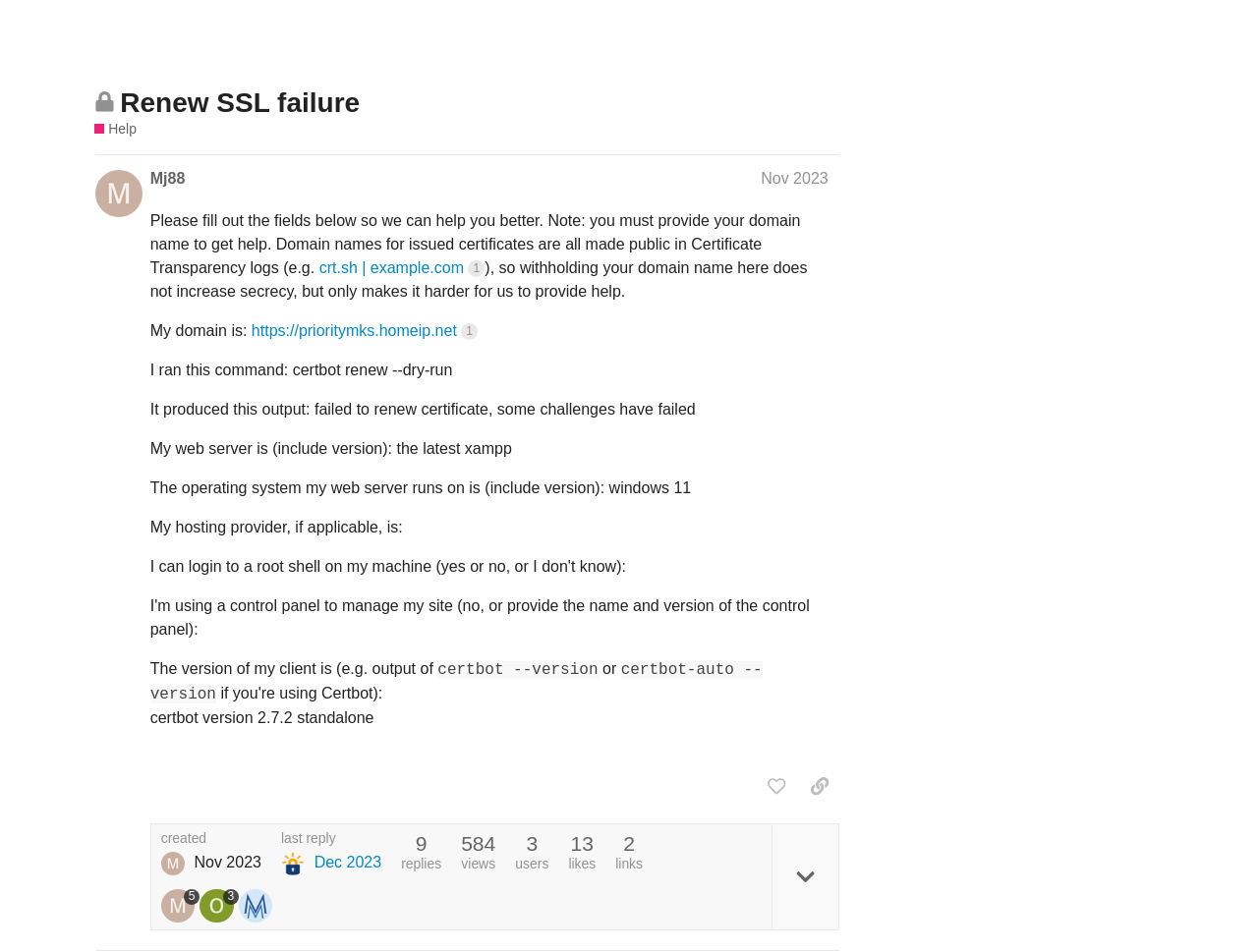Give a short answer to this question using one word or a phrase:
What is the date of the post by @Mj88?

Nov 10, 2023